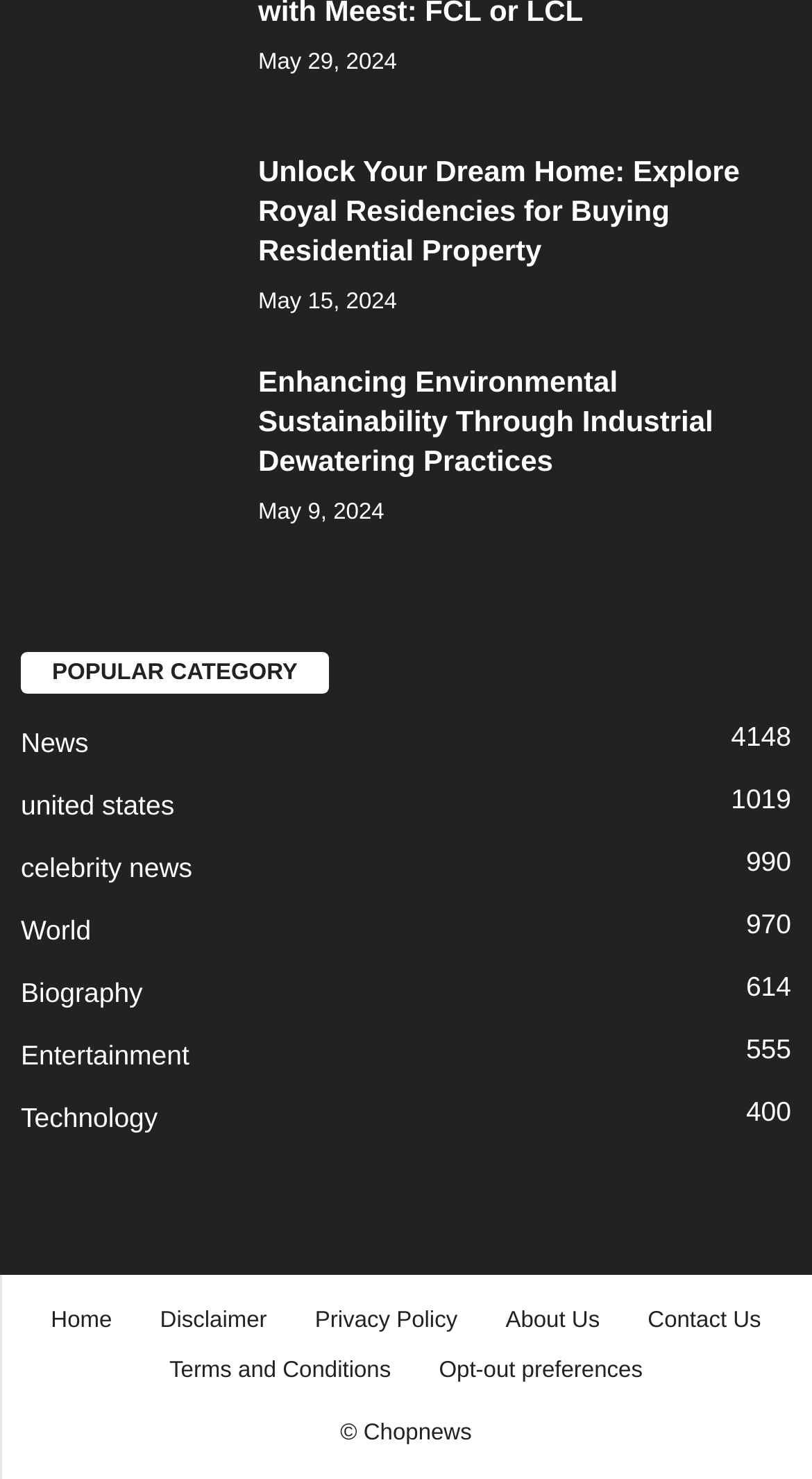Please indicate the bounding box coordinates for the clickable area to complete the following task: "Go to 'Home'". The coordinates should be specified as four float numbers between 0 and 1, i.e., [left, top, right, bottom].

[0.037, 0.884, 0.164, 0.901]